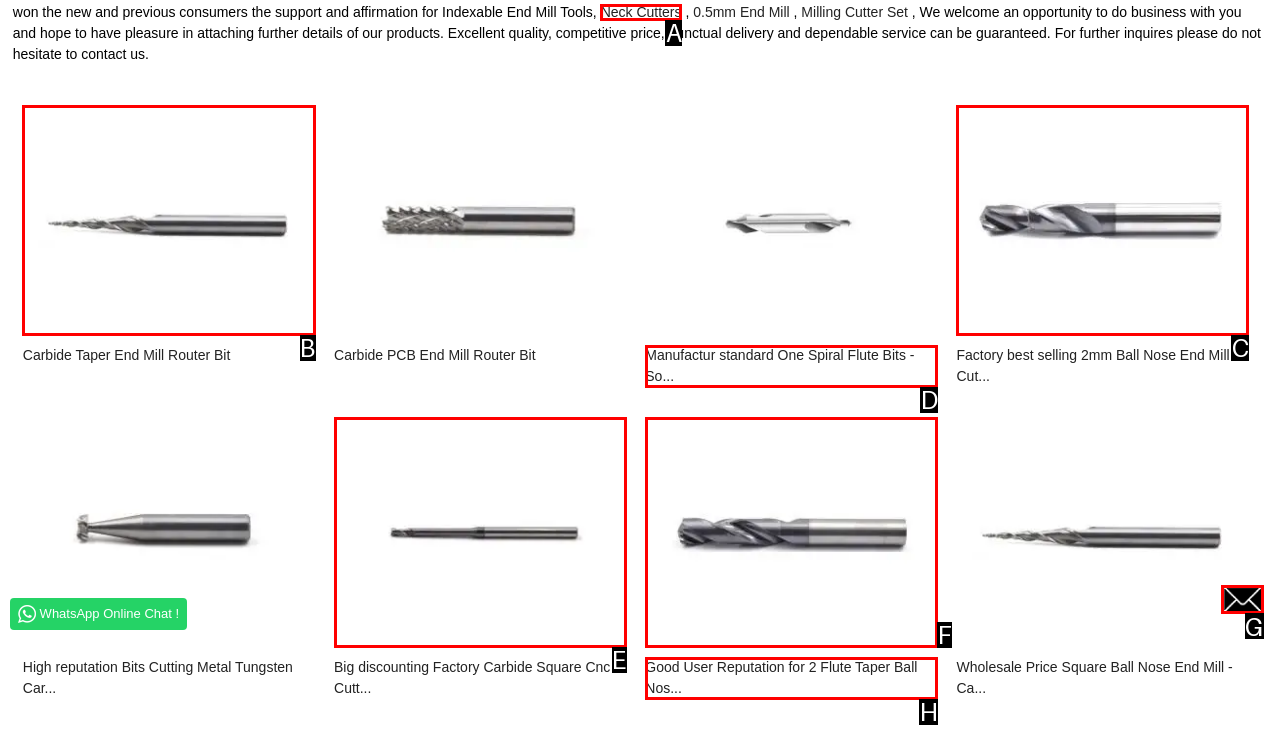Determine which UI element matches this description: Affiliate Disclosure
Reply with the appropriate option's letter.

None